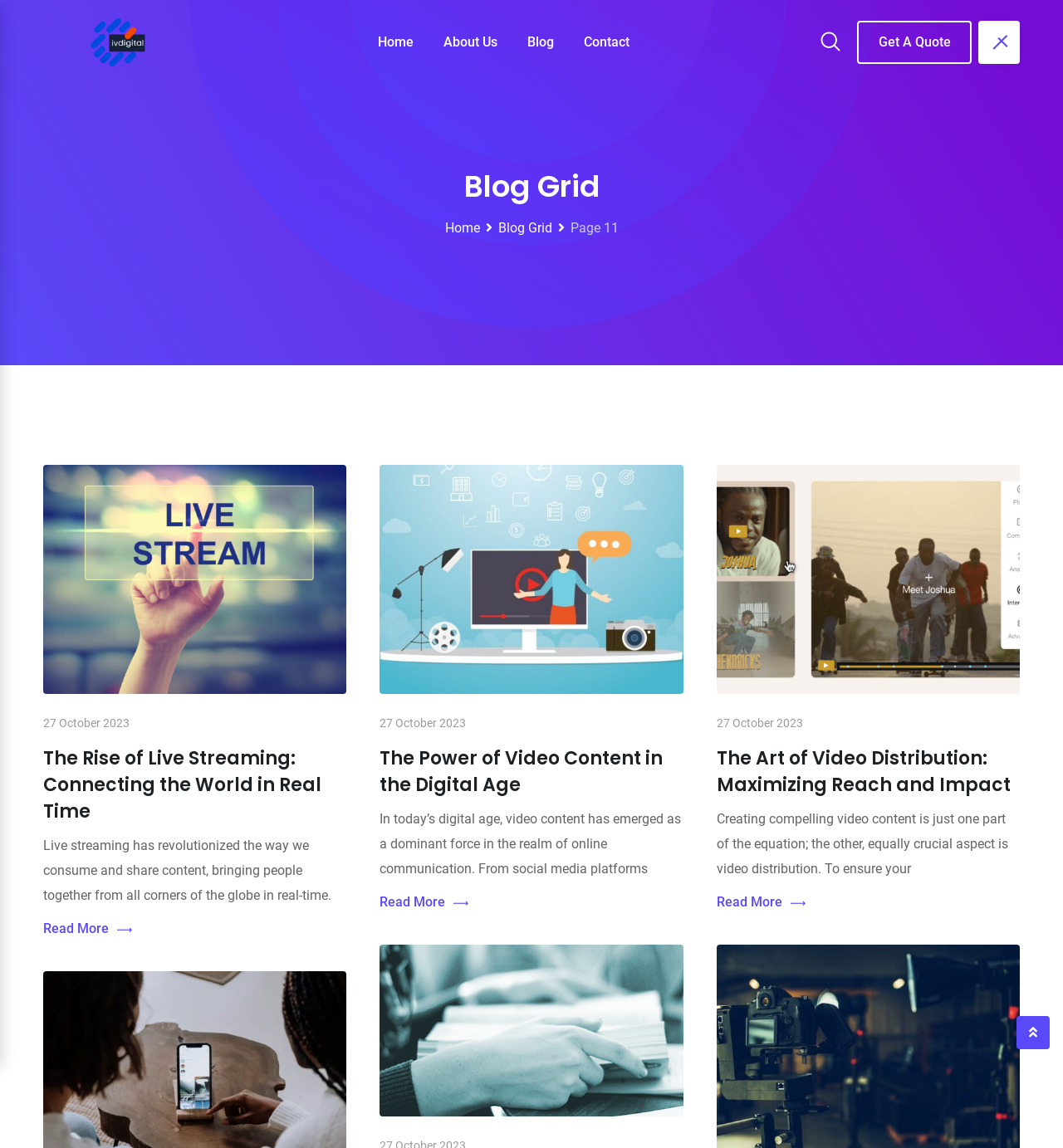Determine the bounding box coordinates of the area to click in order to meet this instruction: "View the blog post 'Video Content in the Digital Age'".

[0.357, 0.649, 0.643, 0.696]